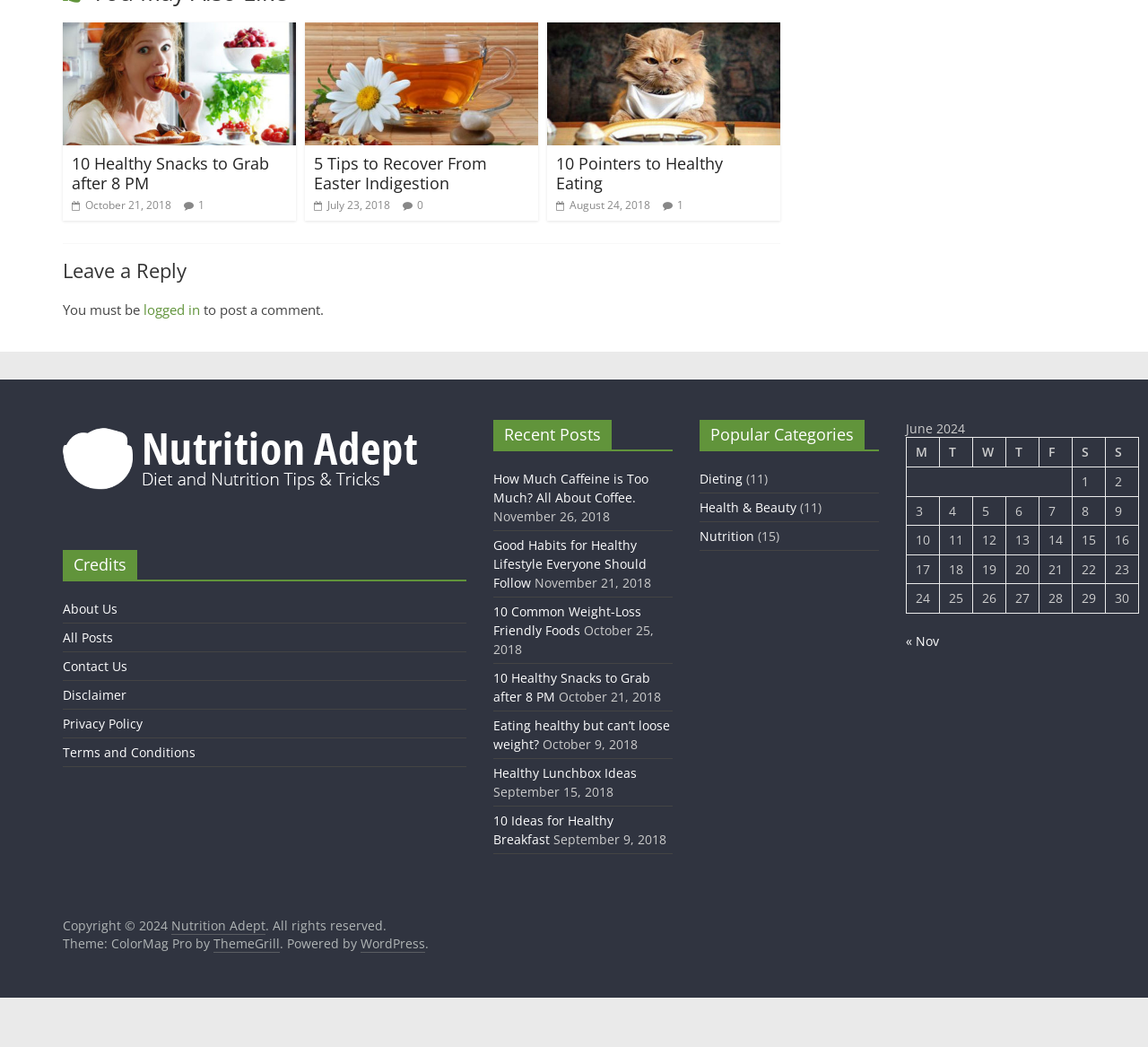Based on the element description, predict the bounding box coordinates (top-left x, top-left y, bottom-right x, bottom-right y) for the UI element in the screenshot: About Us

[0.055, 0.574, 0.102, 0.59]